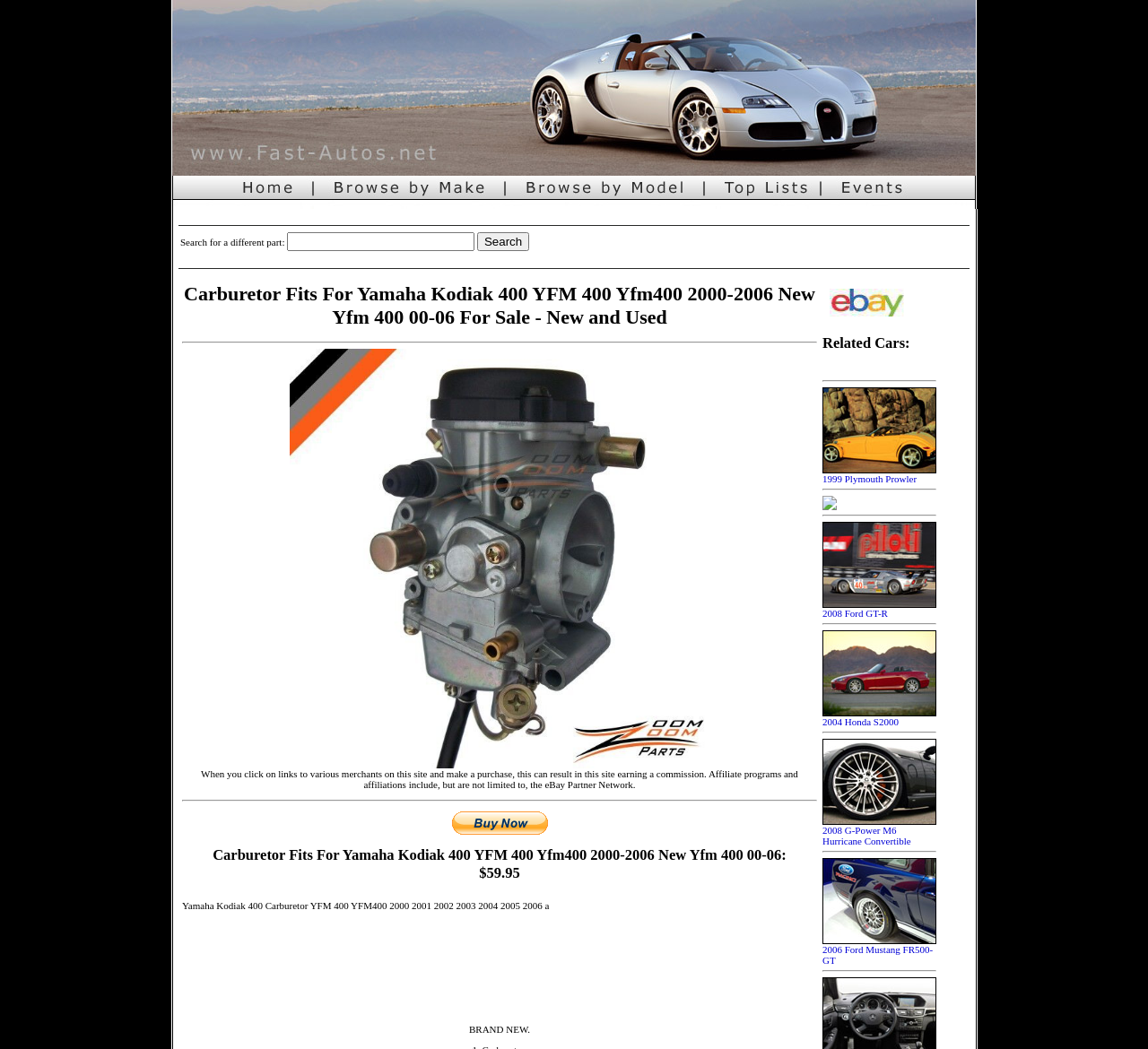What is the price of the carburetor?
Please provide a comprehensive answer based on the visual information in the image.

The price of the carburetor can be found in the heading 'Carburetor Fits For Yamaha Kodiak 400 YFM 400 Yfm400 2000-2006 New Yfm 400 00-06: $59.95' which explicitly states the price.